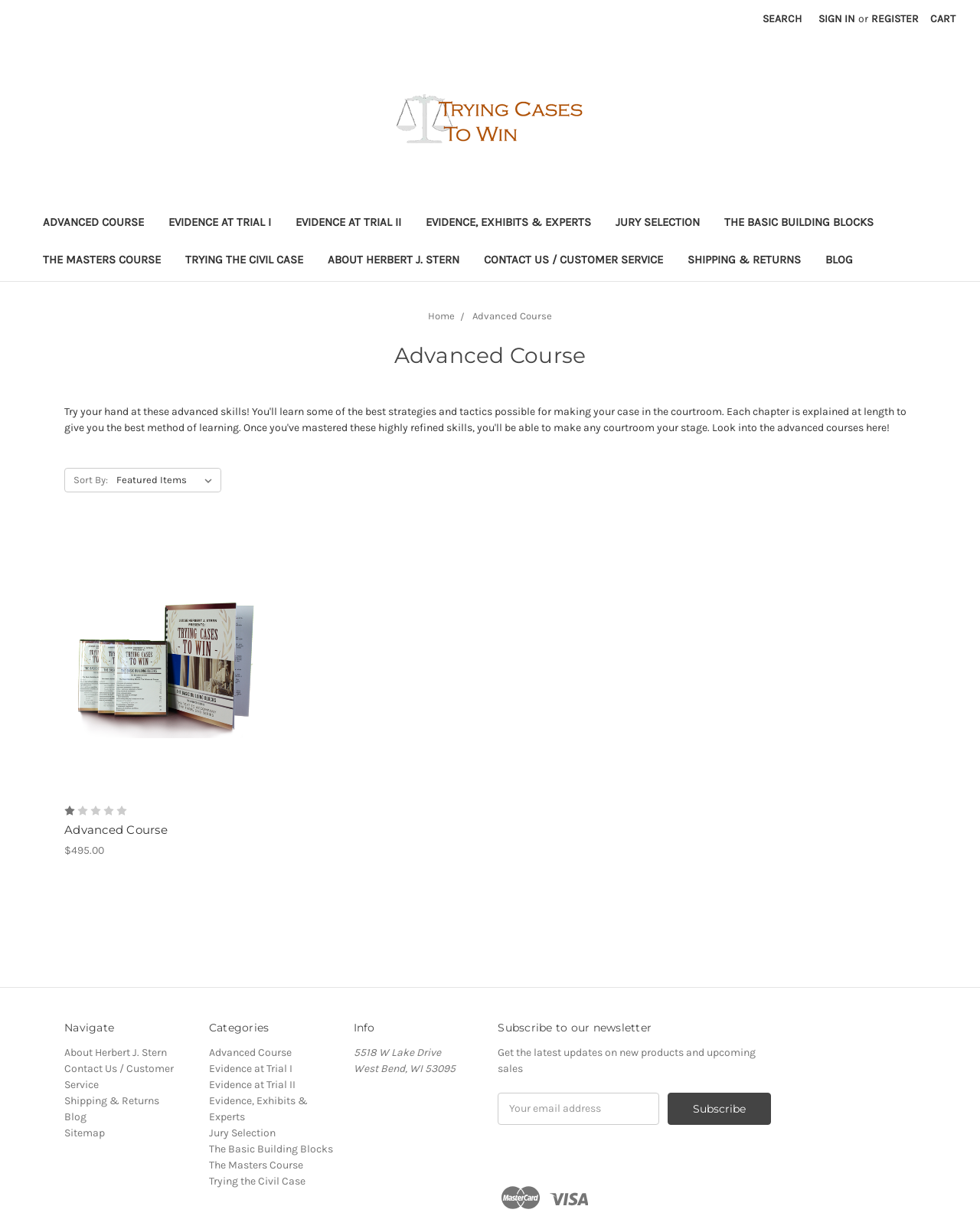Refer to the image and provide an in-depth answer to the question: 
What is the address of the company?

The address of the company can be found in the 'Info' section, where it is written as '5518 W Lake Drive' and 'West Bend, WI 53095'.